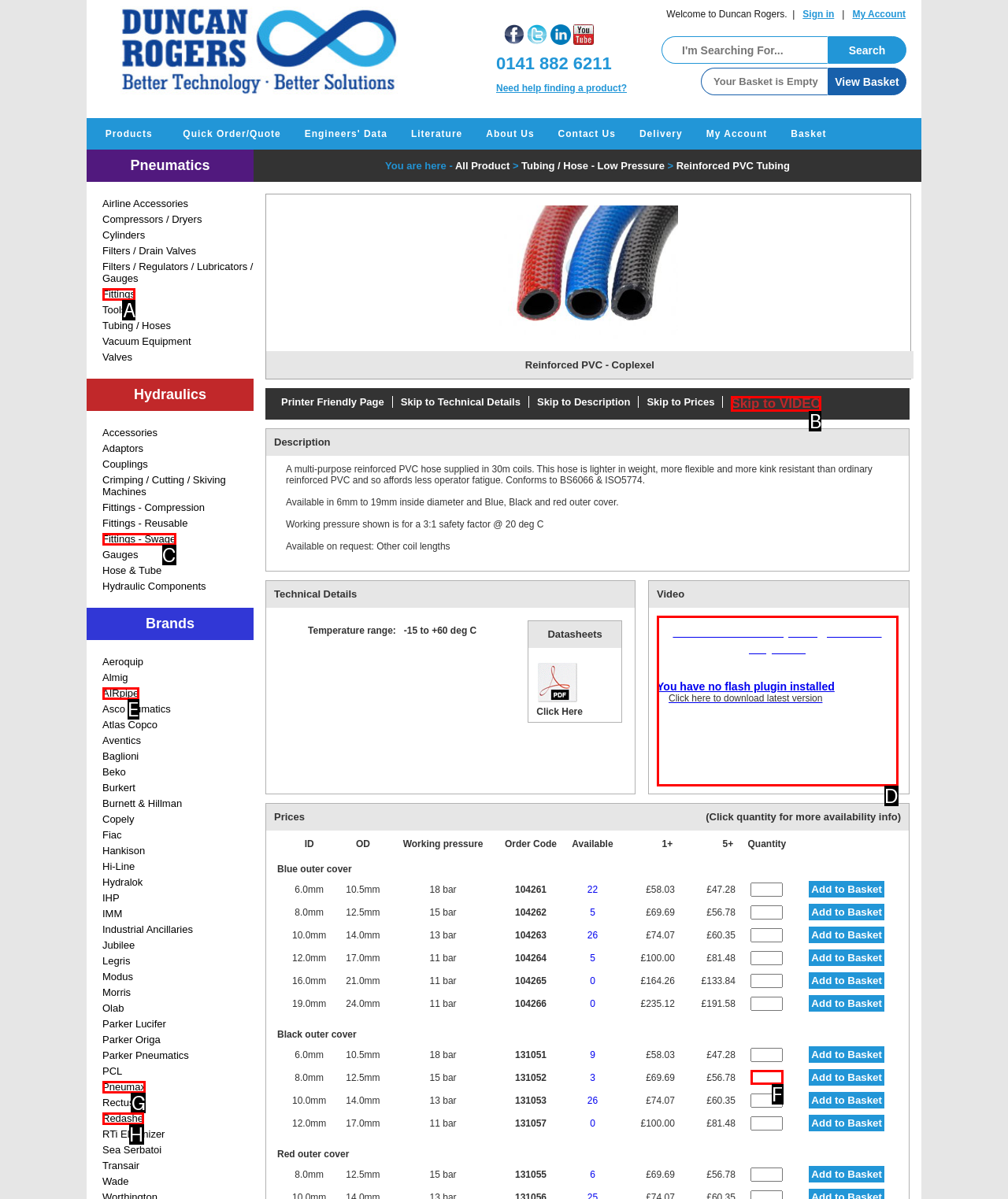Please identify the UI element that matches the description: AIRpipe
Respond with the letter of the correct option.

E